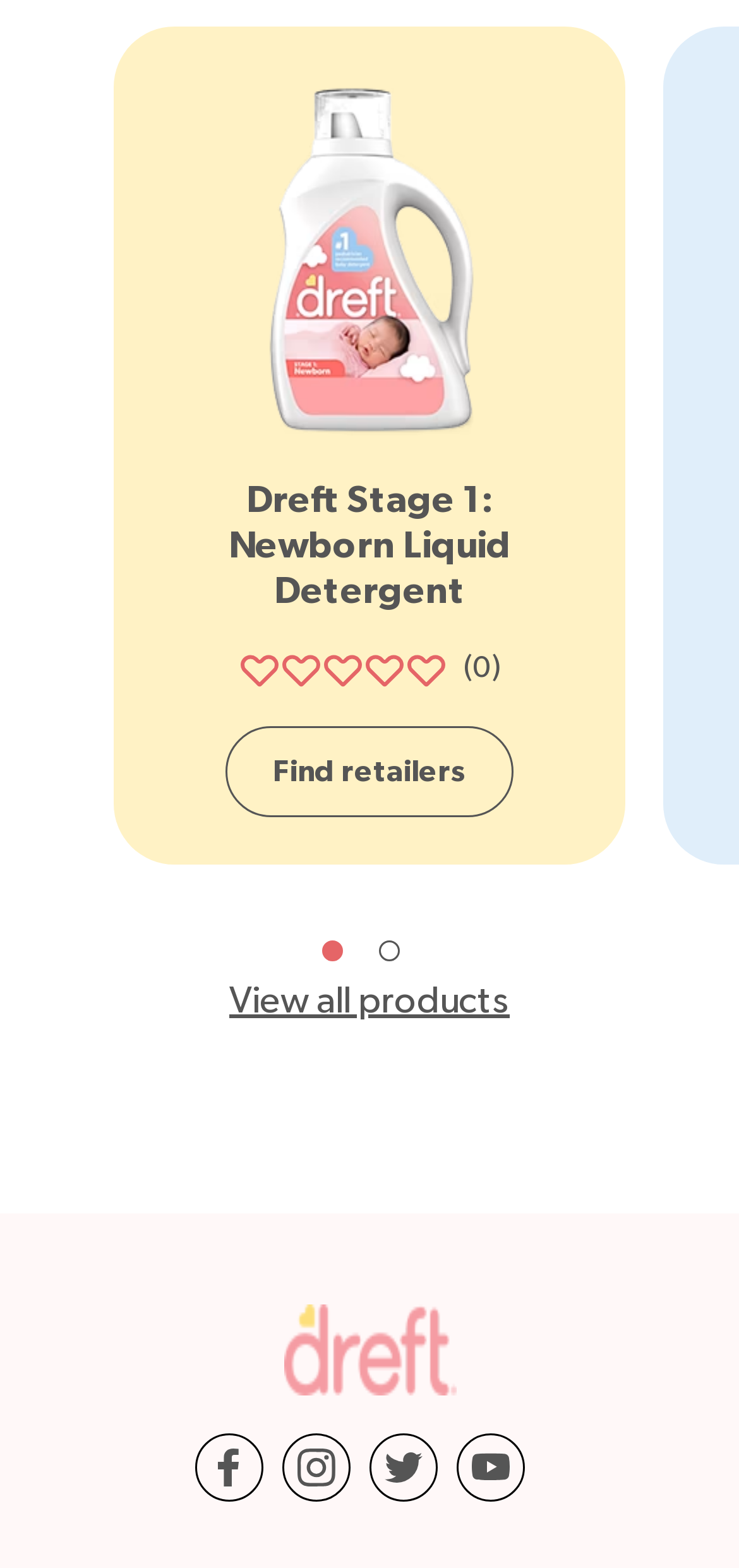What is the purpose of the link 'Find retailers'?
Use the screenshot to answer the question with a single word or phrase.

To find retailers